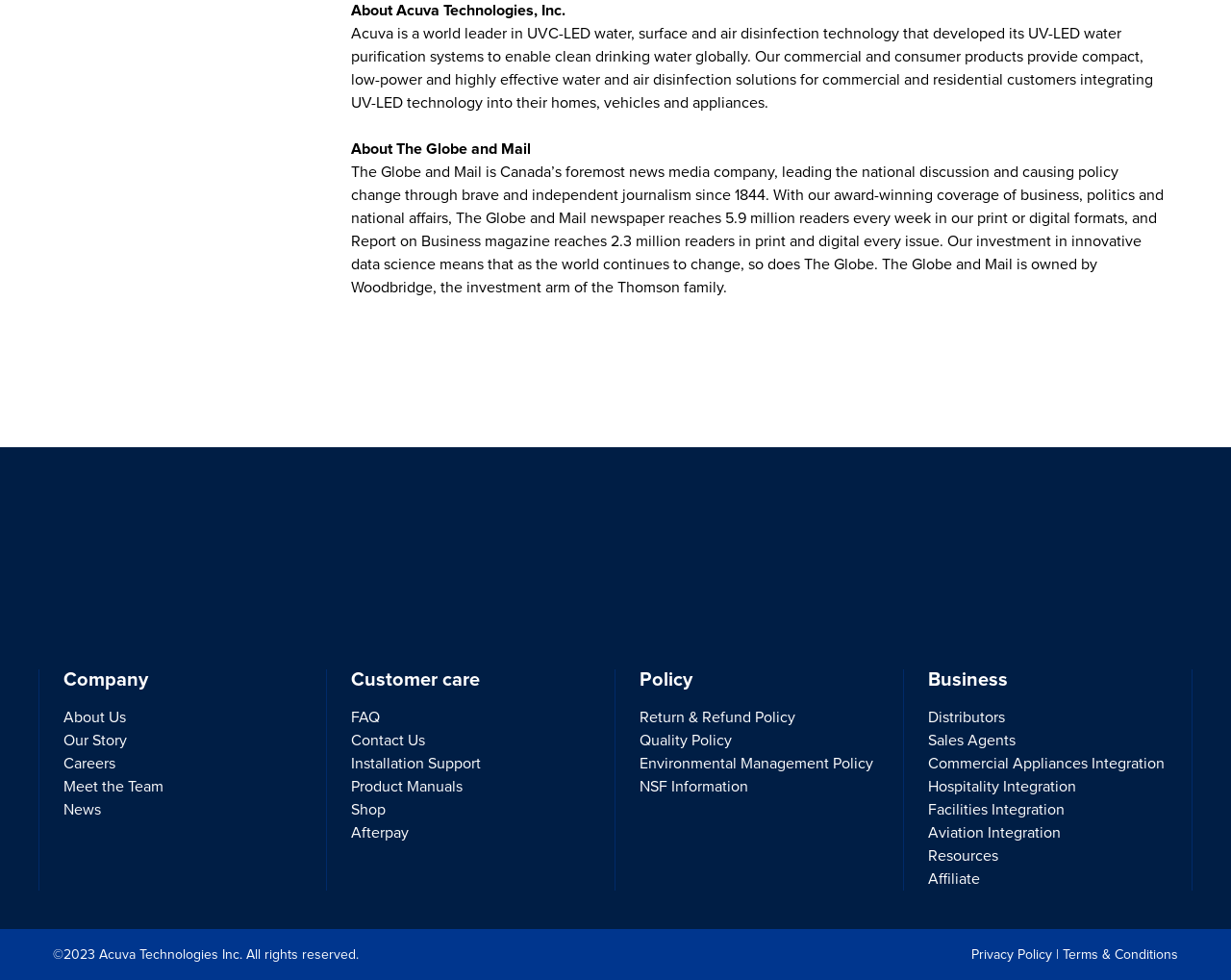Find the bounding box coordinates for the element that must be clicked to complete the instruction: "Learn about Return & Refund Policy". The coordinates should be four float numbers between 0 and 1, indicated as [left, top, right, bottom].

[0.52, 0.722, 0.646, 0.742]